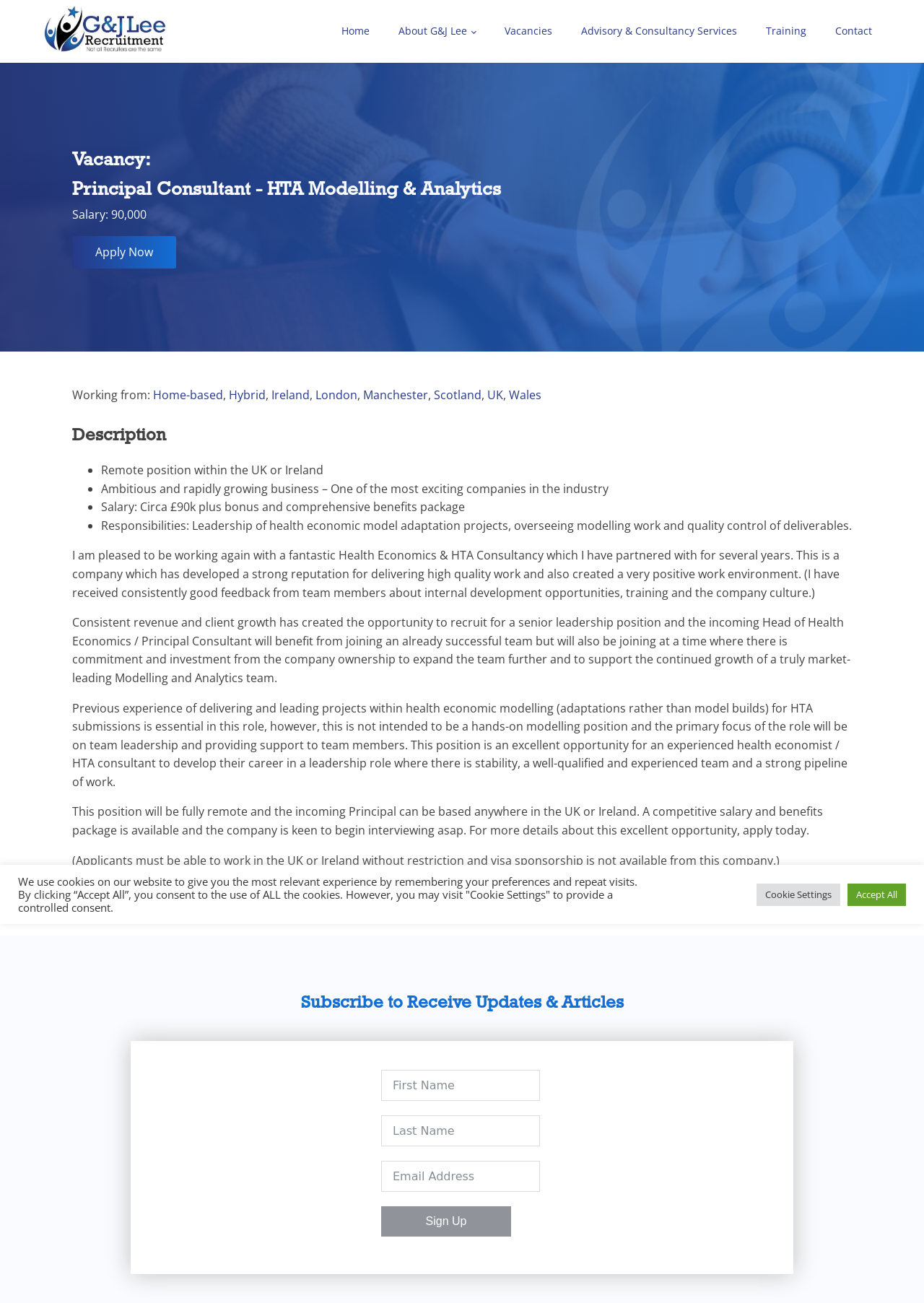Locate the bounding box coordinates of the element's region that should be clicked to carry out the following instruction: "Click the Vacancies link". The coordinates need to be four float numbers between 0 and 1, i.e., [left, top, right, bottom].

[0.53, 0.007, 0.613, 0.041]